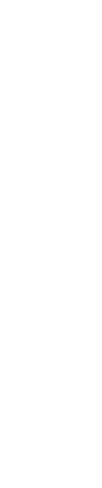What does the logo represent?
Please answer the question with a detailed response using the information from the screenshot.

The logo is designed to symbolize professionalism and innovation in workplace readiness, which means it represents CorporateWise's commitment to empowering employees and creating a work culture that fosters pride and engagement.